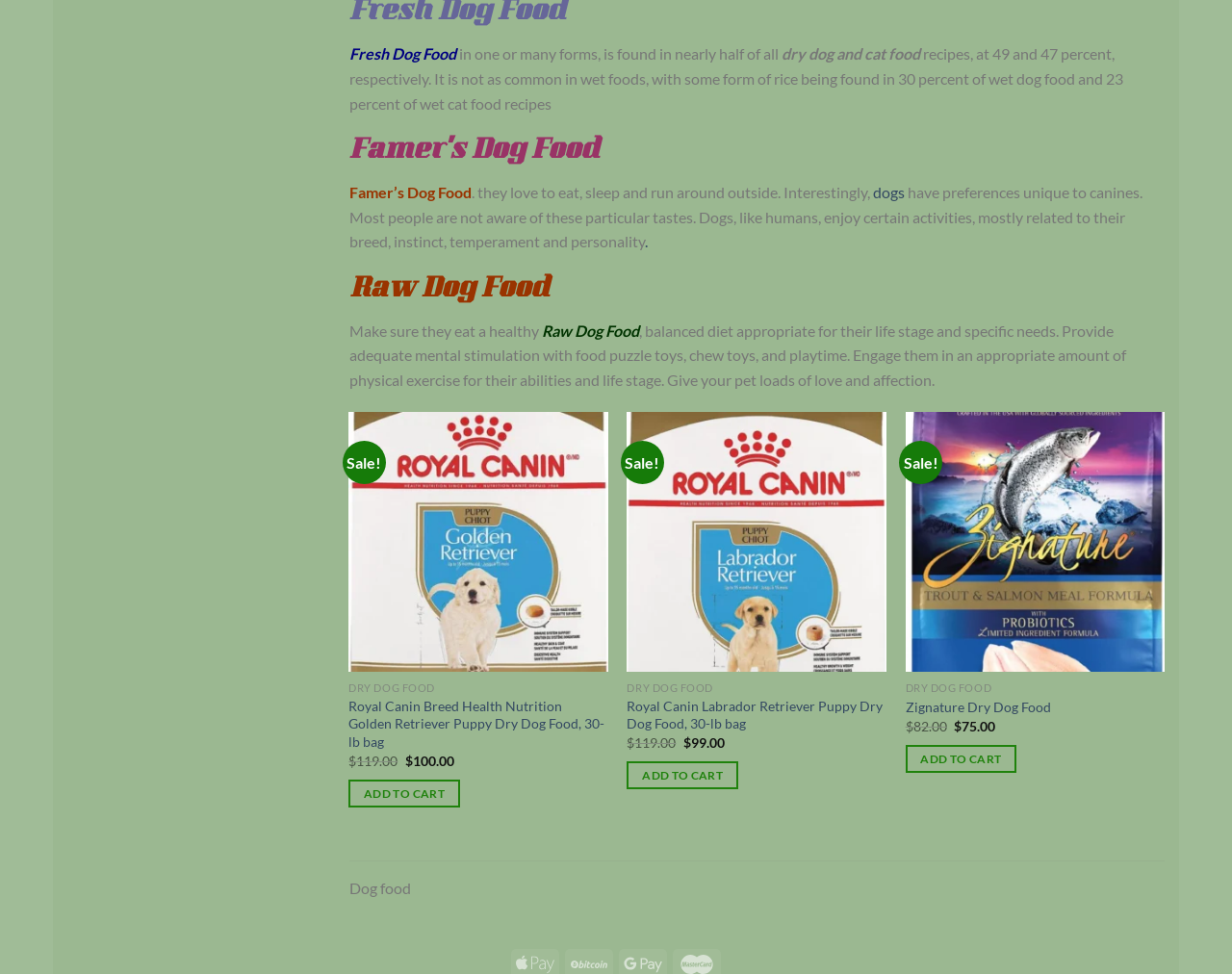Identify the bounding box coordinates for the UI element described as: "Add to cart". The coordinates should be provided as four floats between 0 and 1: [left, top, right, bottom].

[0.283, 0.8, 0.373, 0.829]